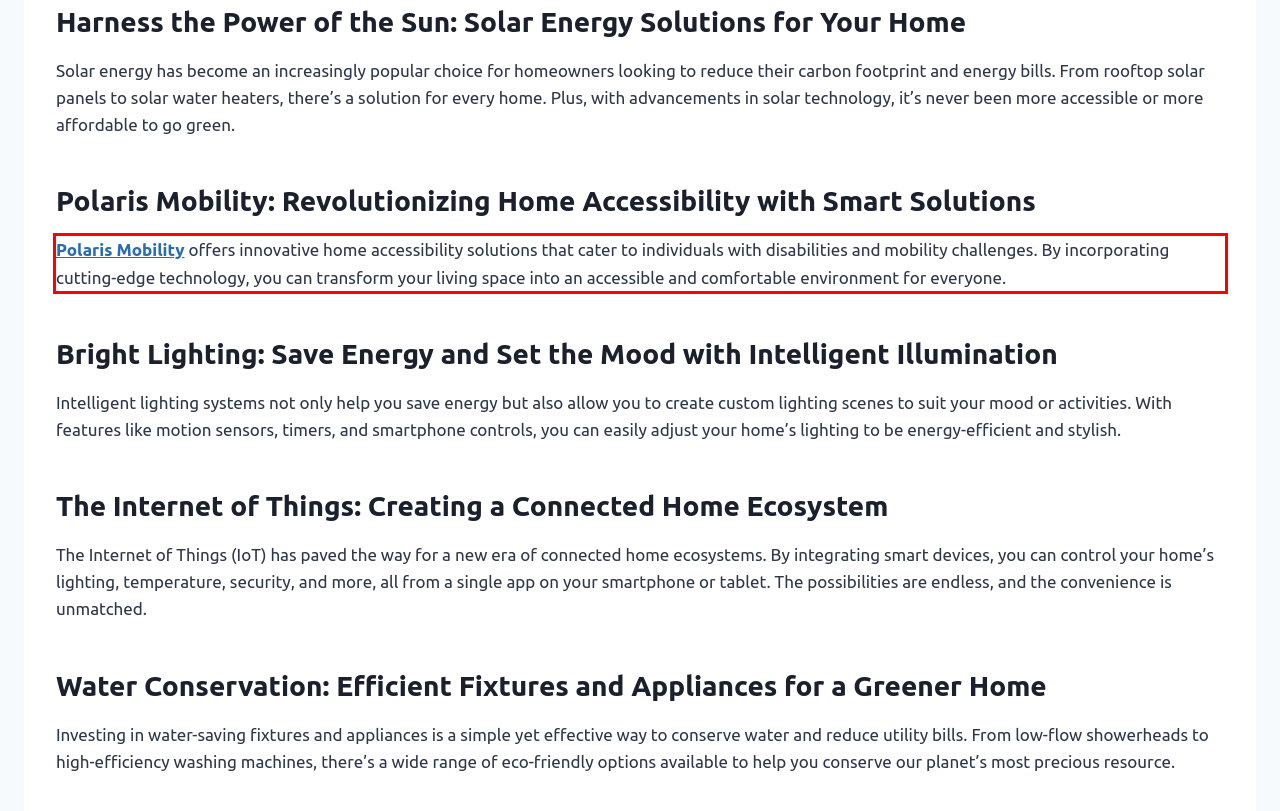From the provided screenshot, extract the text content that is enclosed within the red bounding box.

Polaris Mobility offers innovative home accessibility solutions that cater to individuals with disabilities and mobility challenges. By incorporating cutting-edge technology, you can transform your living space into an accessible and comfortable environment for everyone.